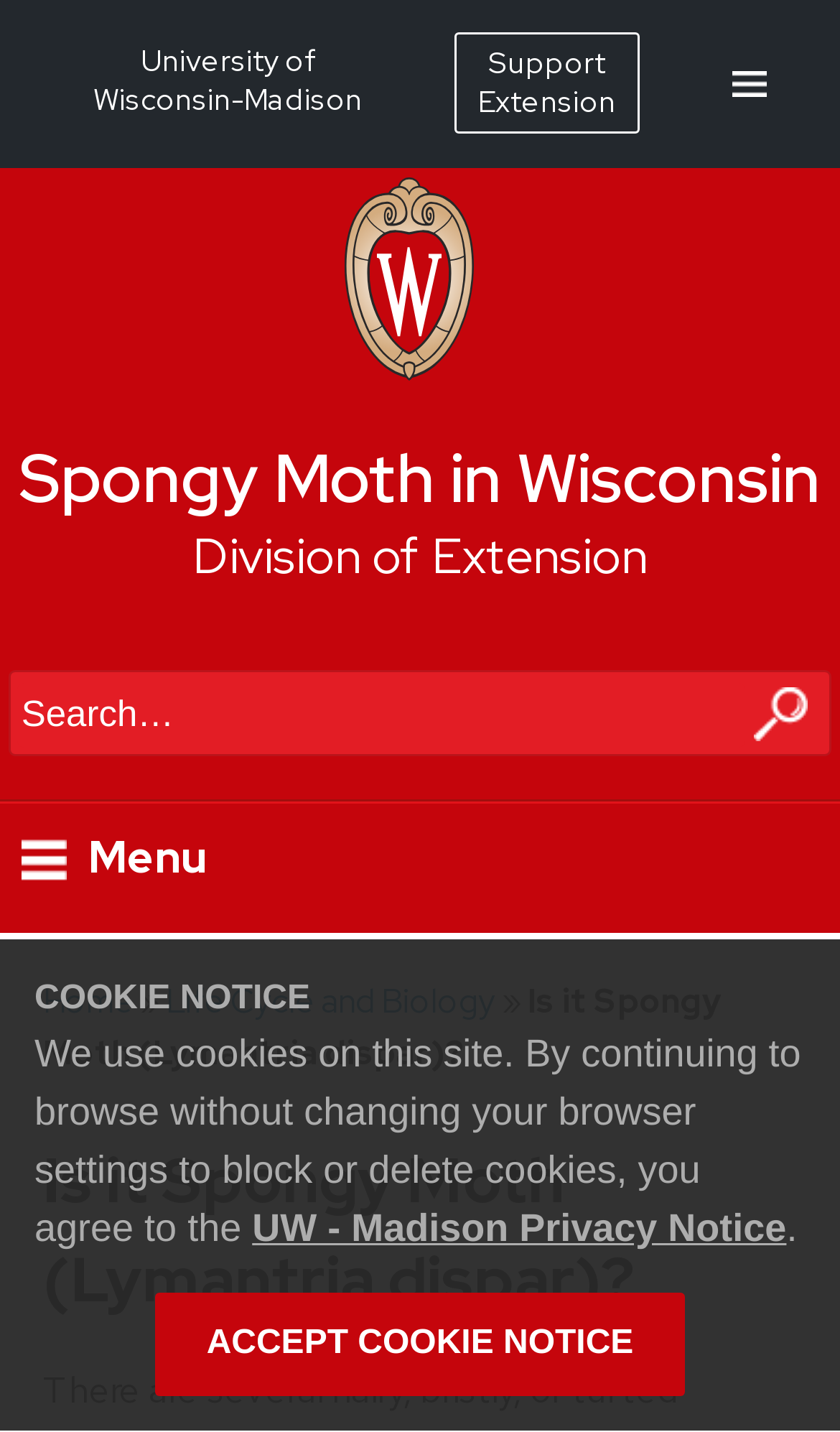Please identify the bounding box coordinates of the clickable element to fulfill the following instruction: "go to Home page". The coordinates should be four float numbers between 0 and 1, i.e., [left, top, right, bottom].

[0.051, 0.683, 0.159, 0.715]